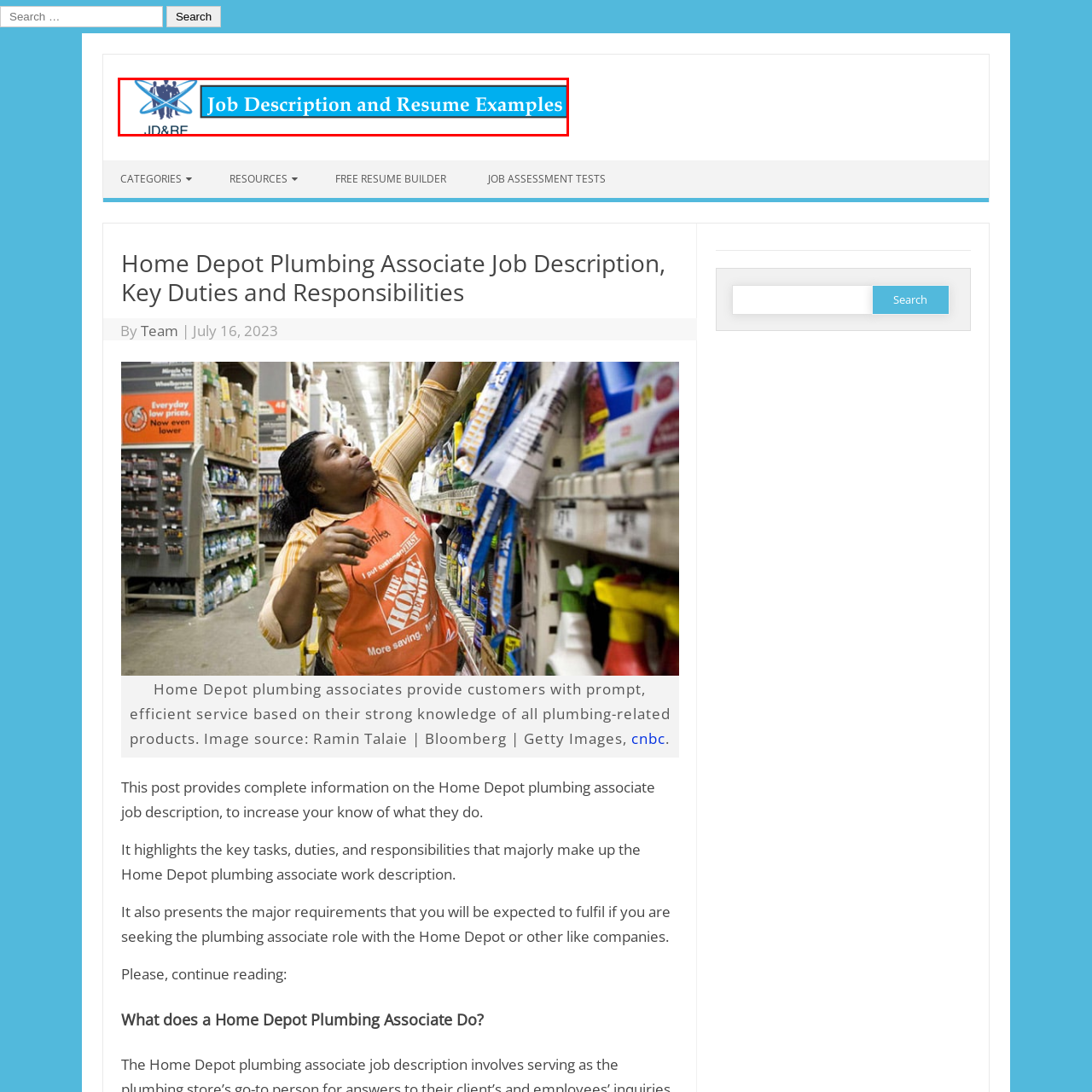Look closely at the image highlighted in red, What is the webpage dedicated to? 
Respond with a single word or phrase.

Providing insights into job descriptions and resume crafting